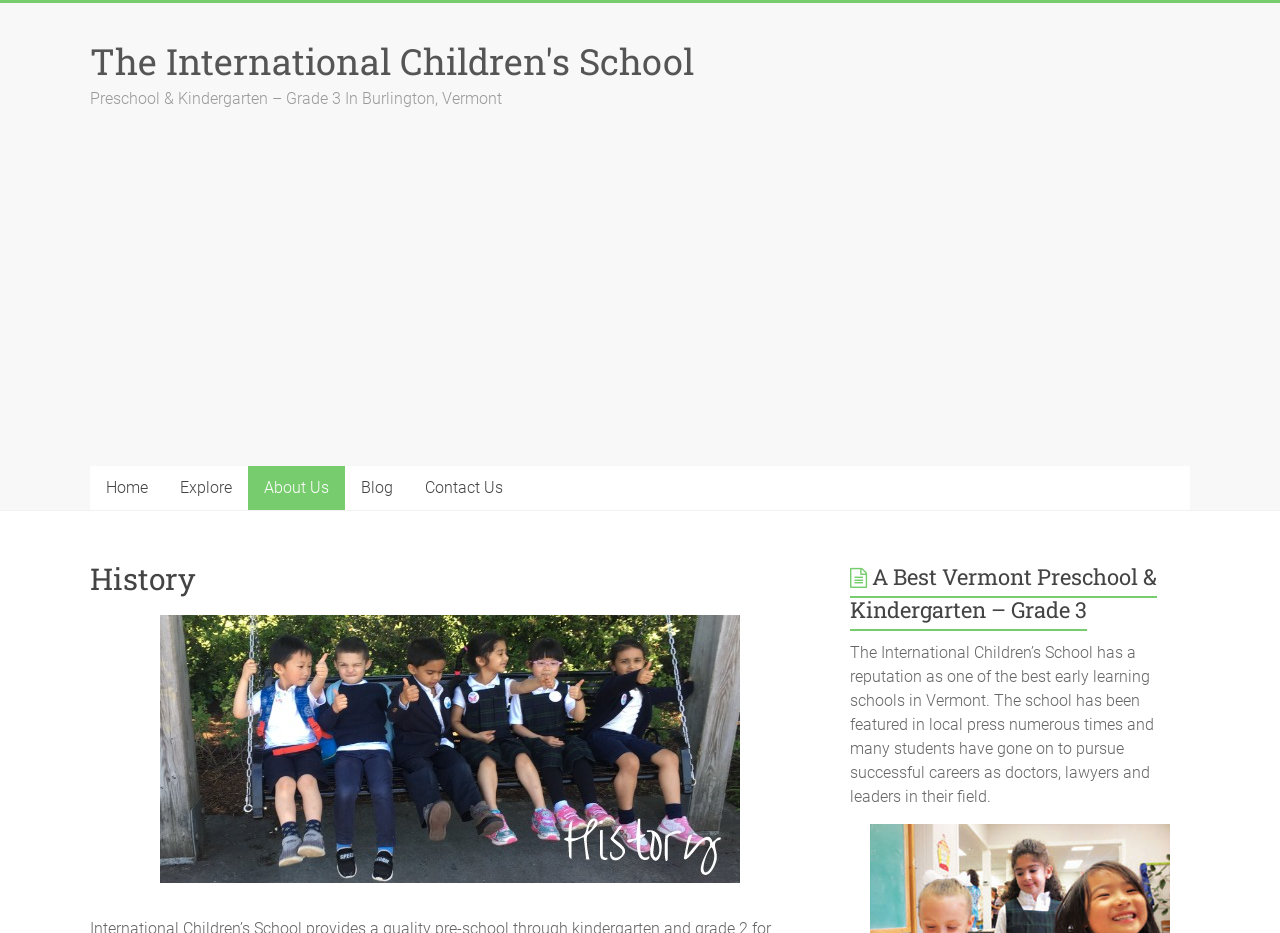What is the image on the webpage about?
Please provide an in-depth and detailed response to the question.

I found the answer by looking at the image element with the description 'kids on a bench' which is located below the header element with the text 'History'.